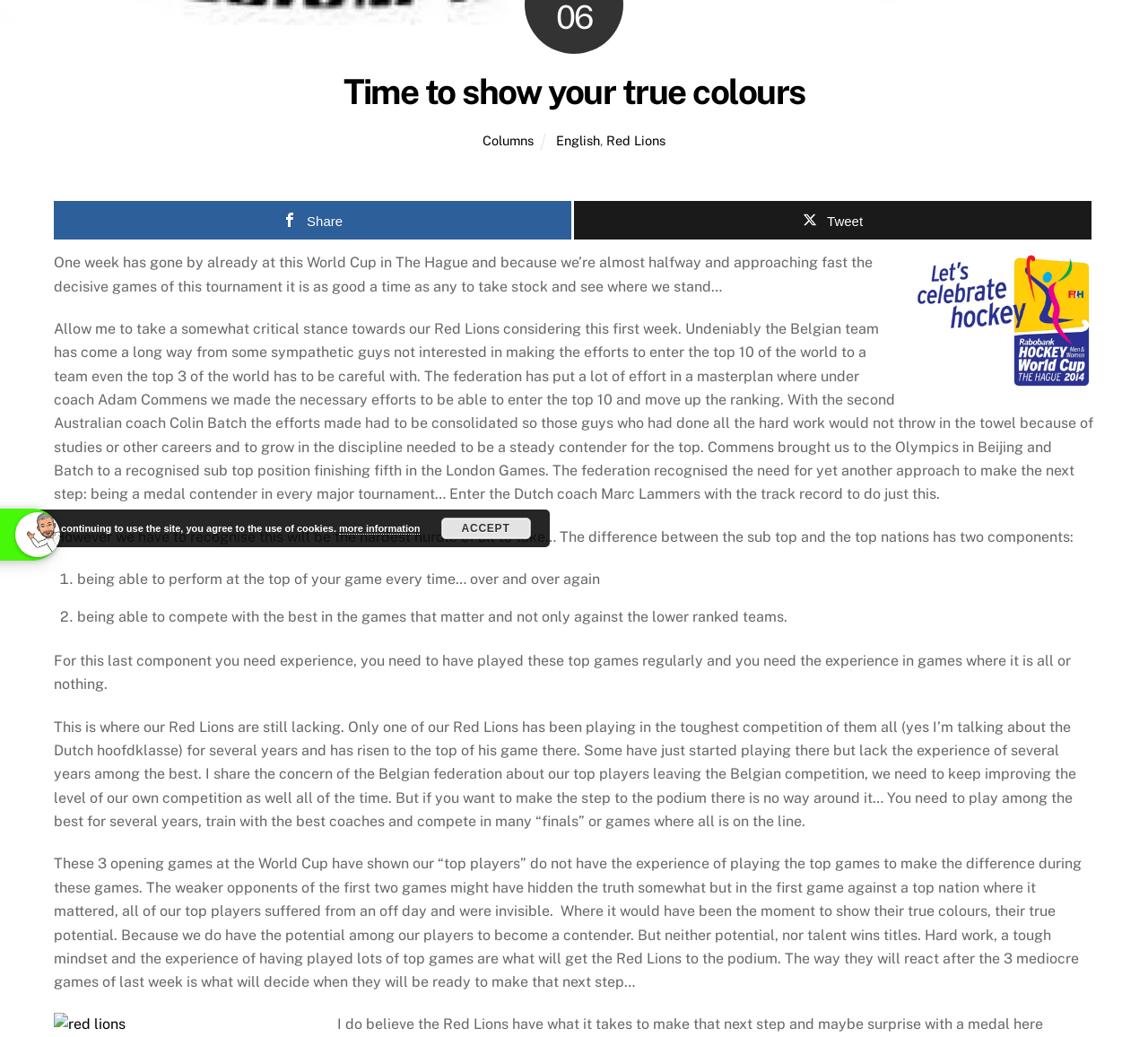Using the given element description, provide the bounding box coordinates (top-left x, top-left y, bottom-right x, bottom-right y) for the corresponding UI element in the screenshot: Columns

[0.42, 0.128, 0.465, 0.143]